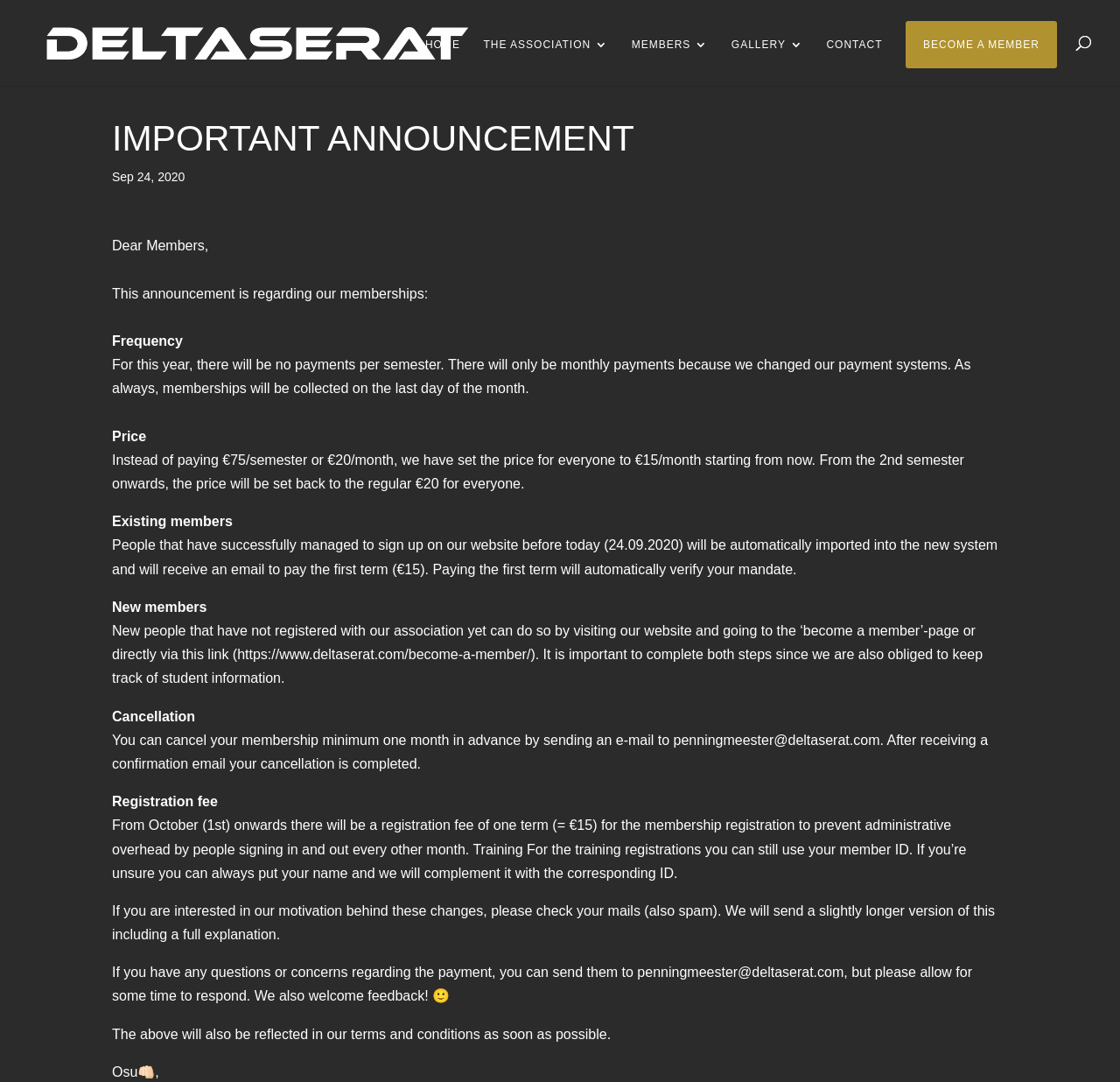Please reply with a single word or brief phrase to the question: 
What is the new monthly payment for memberships?

€15